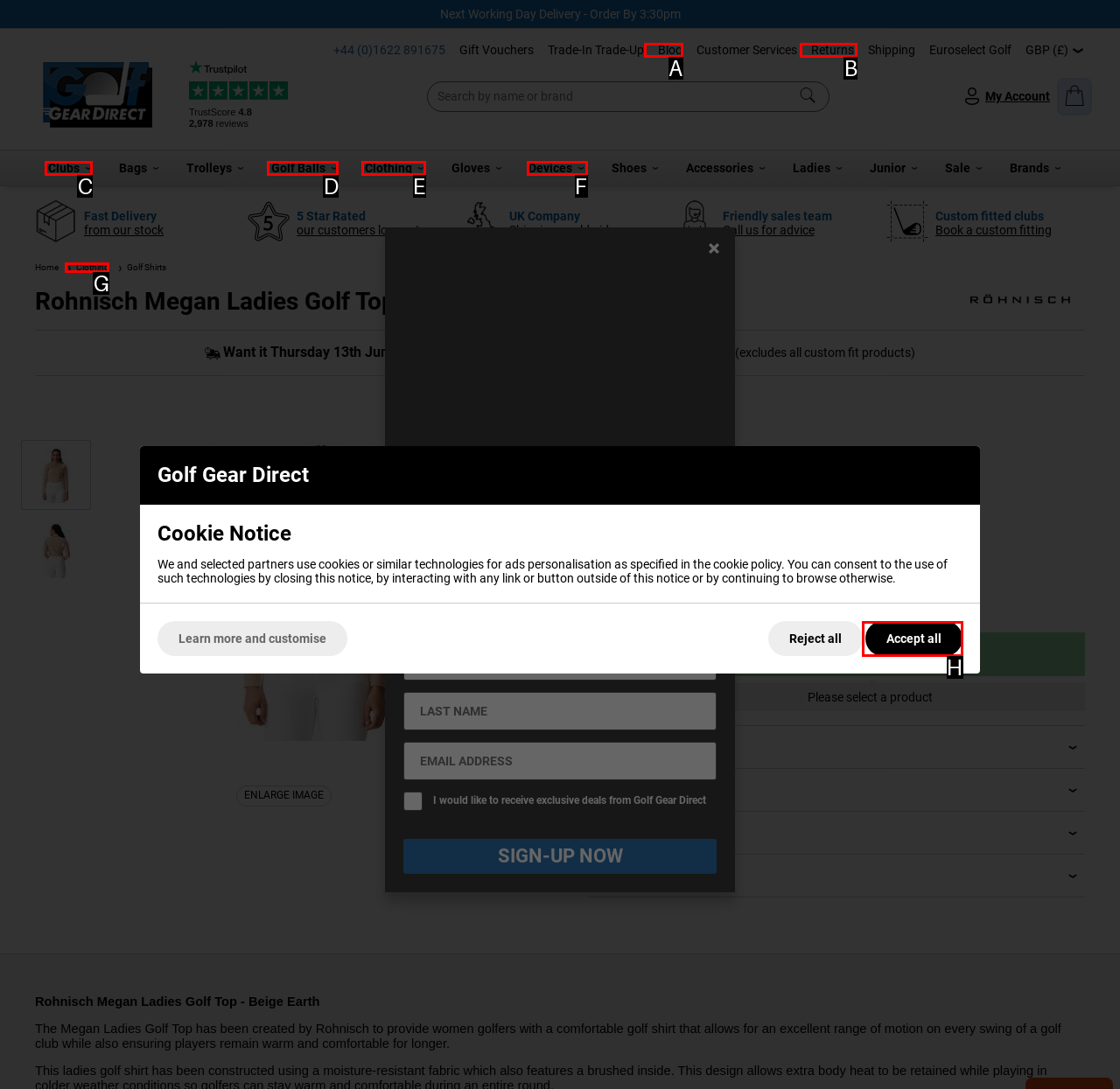Find the option that matches this description: Blog
Provide the matching option's letter directly.

A